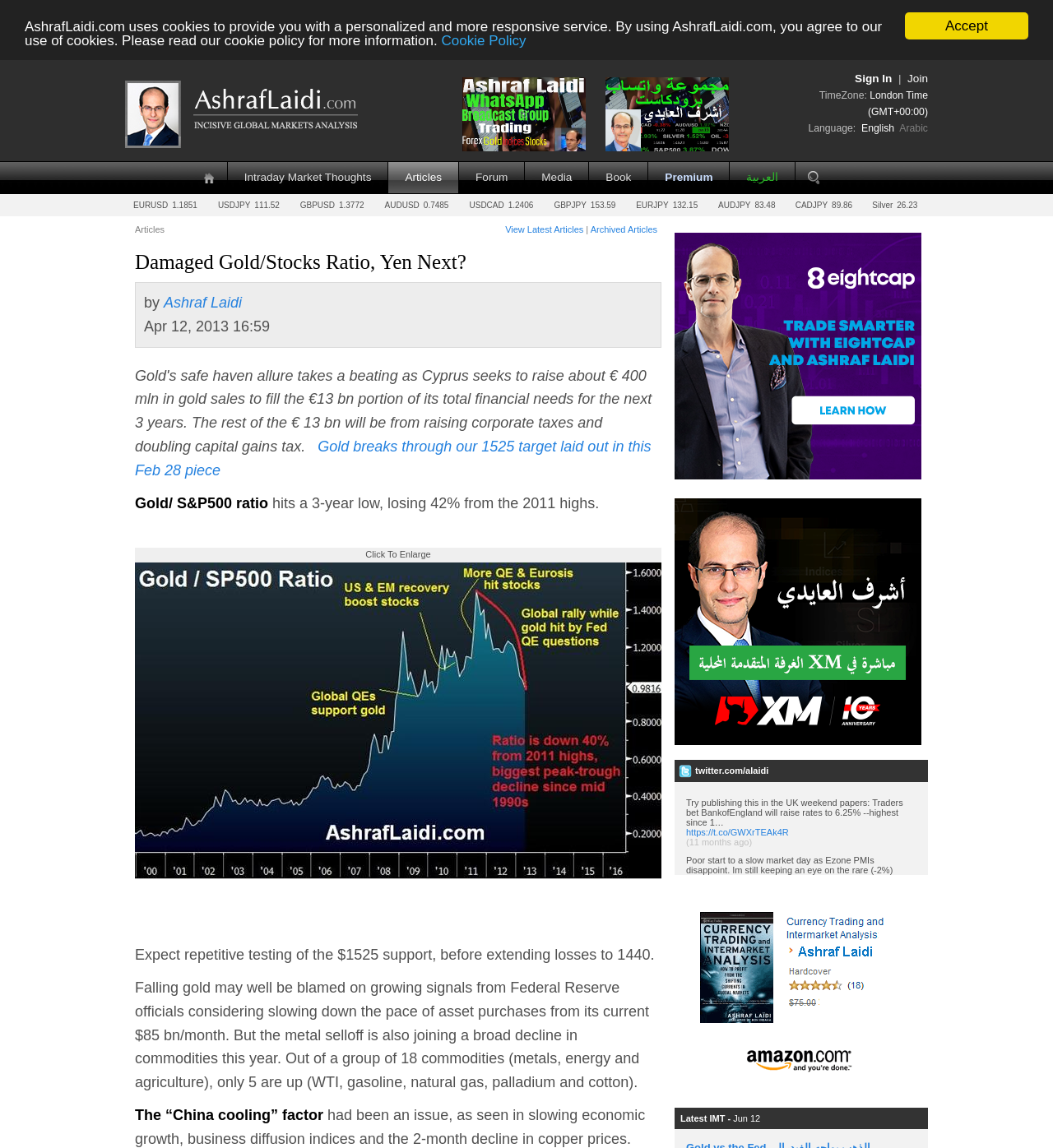Please analyze the image and give a detailed answer to the question:
What is the ratio mentioned in the article?

The article mentions a specific ratio, which is the Gold/ S&P500 ratio. This ratio is mentioned in the text as hitting a 3-year low.